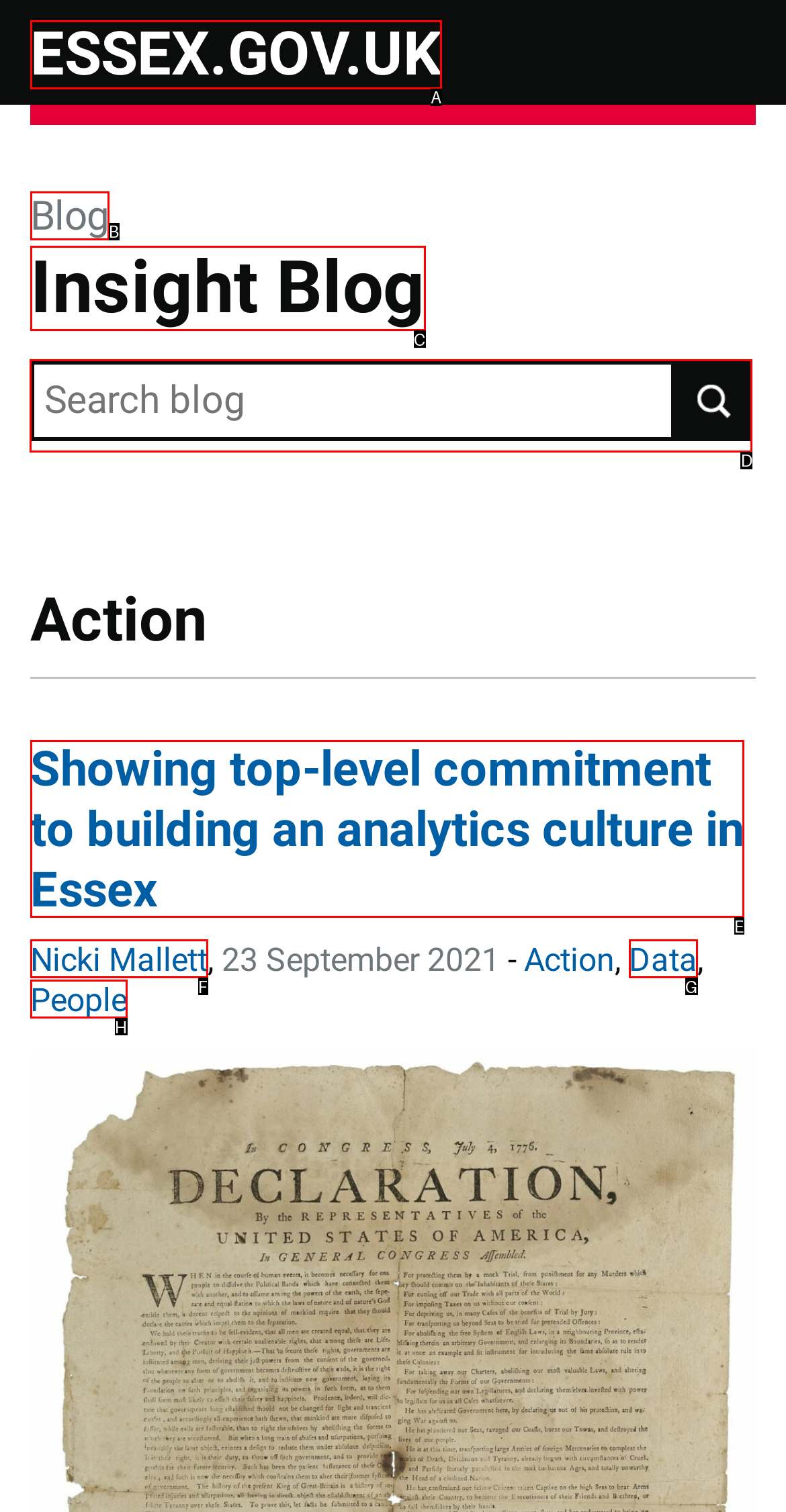For the given instruction: Search for a topic, determine which boxed UI element should be clicked. Answer with the letter of the corresponding option directly.

D